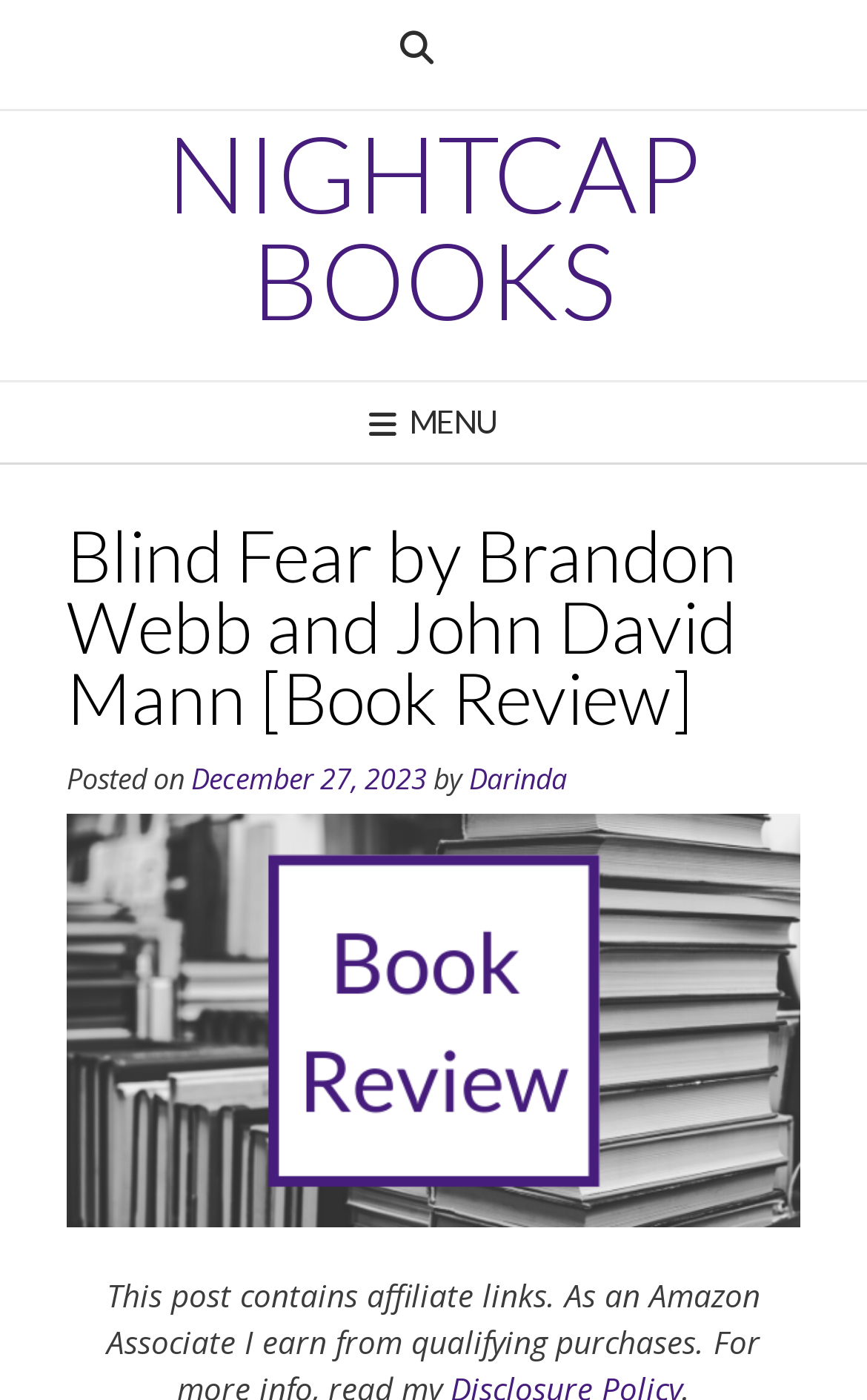Find the bounding box coordinates of the UI element according to this description: "Nightcap Books".

[0.077, 0.086, 0.923, 0.238]